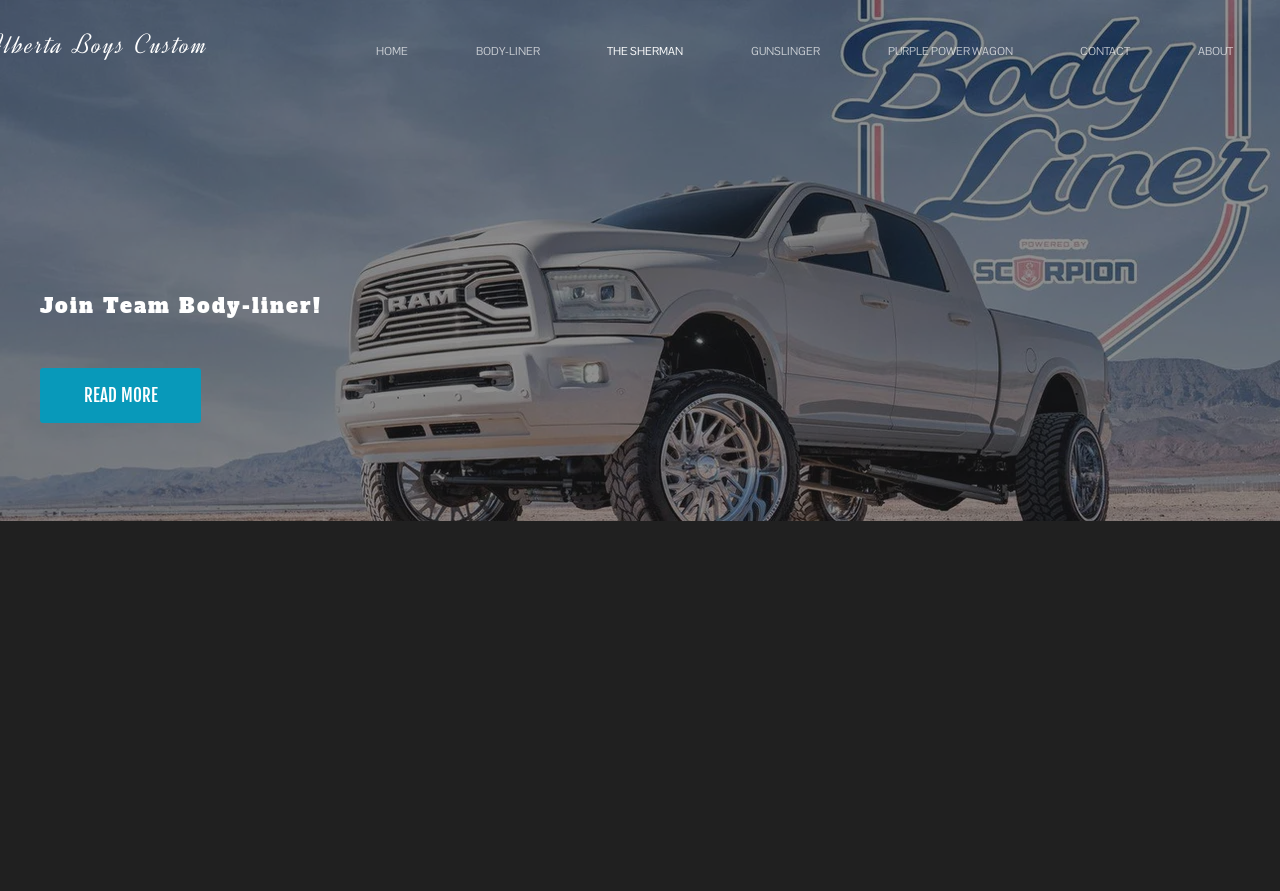Explain the features and main sections of the webpage comprehensively.

The webpage is about "The Sherman" and features a prominent background image that takes up most of the top section of the page. Above the background image, there is a heading with no text, and below it, a call-to-action text "Join Team Body-liner!" is displayed. Next to the call-to-action text, a "READ MORE" link is positioned.

At the top of the page, a navigation menu is situated, spanning almost the entire width of the page. The menu consists of 7 links: "HOME", "BODY-LINER", "THE SHERMAN", "GUNSLINGER", "PURPLE POWER WAGON", "CONTACT", and "ABOUT". These links are evenly spaced and aligned horizontally.

Further down the page, a large heading "The Sherman" is displayed, taking up most of the width of the page.